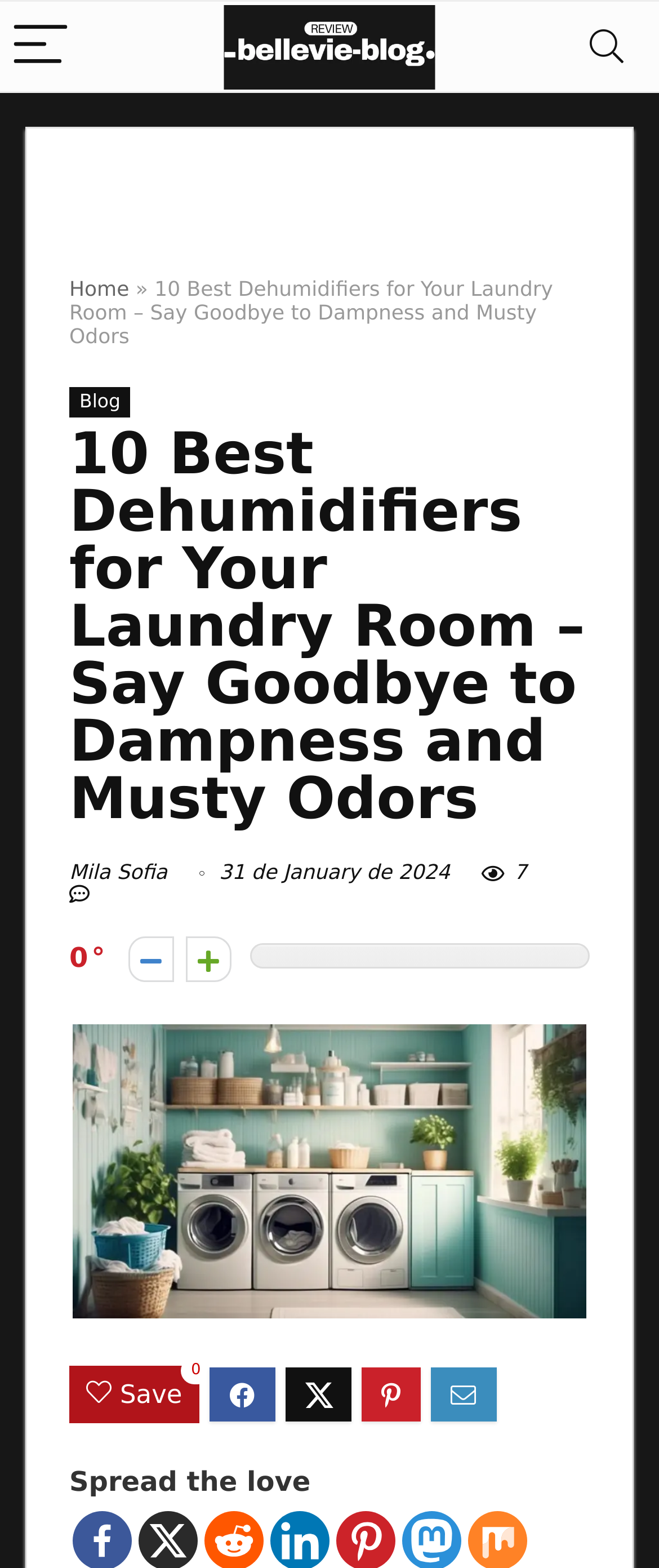Extract the bounding box coordinates for the described element: "alt="Vote up" title="Vote up"". The coordinates should be represented as four float numbers between 0 and 1: [left, top, right, bottom].

[0.282, 0.598, 0.352, 0.627]